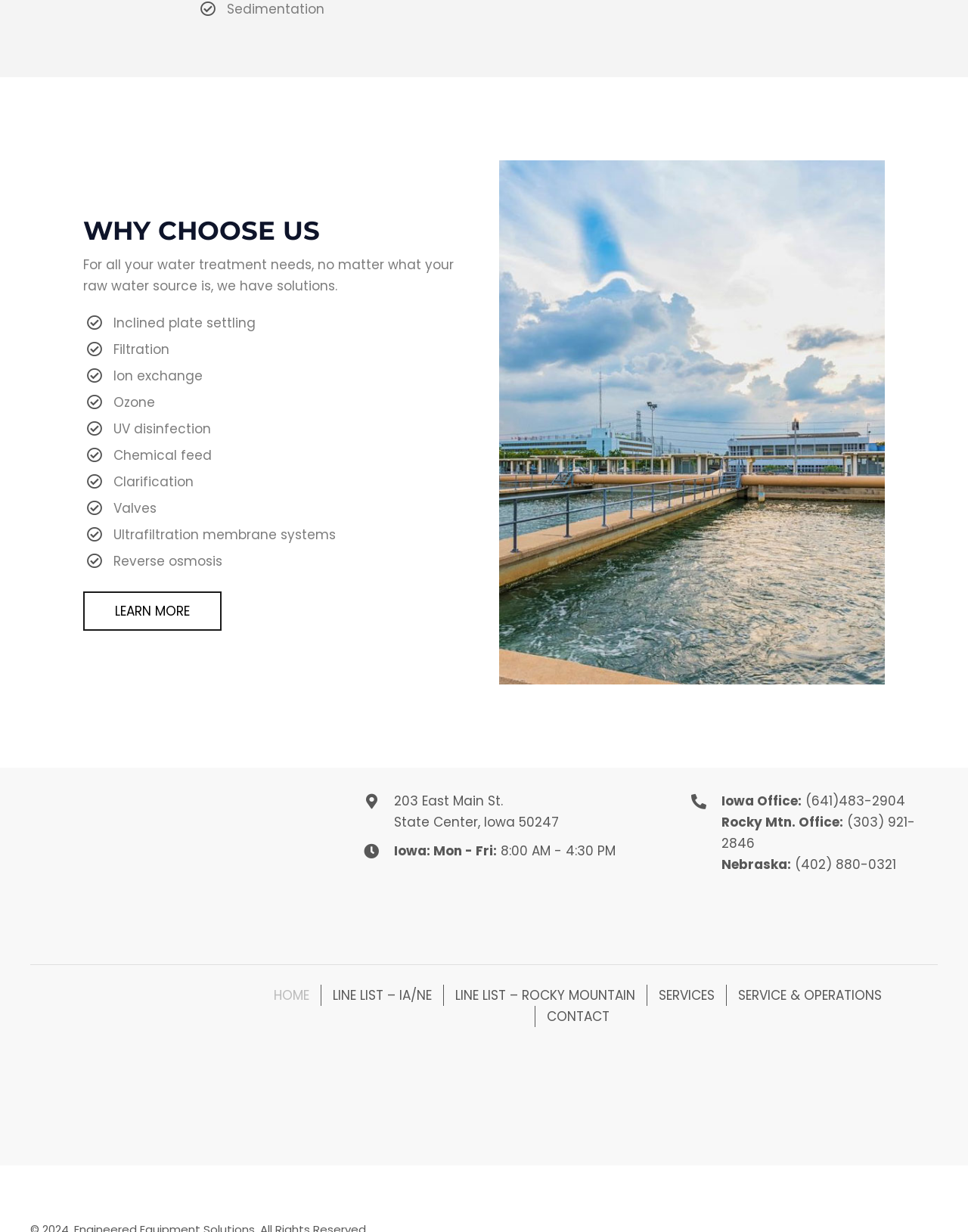Identify the bounding box coordinates of the HTML element based on this description: "Contact".

[0.553, 0.816, 0.641, 0.834]